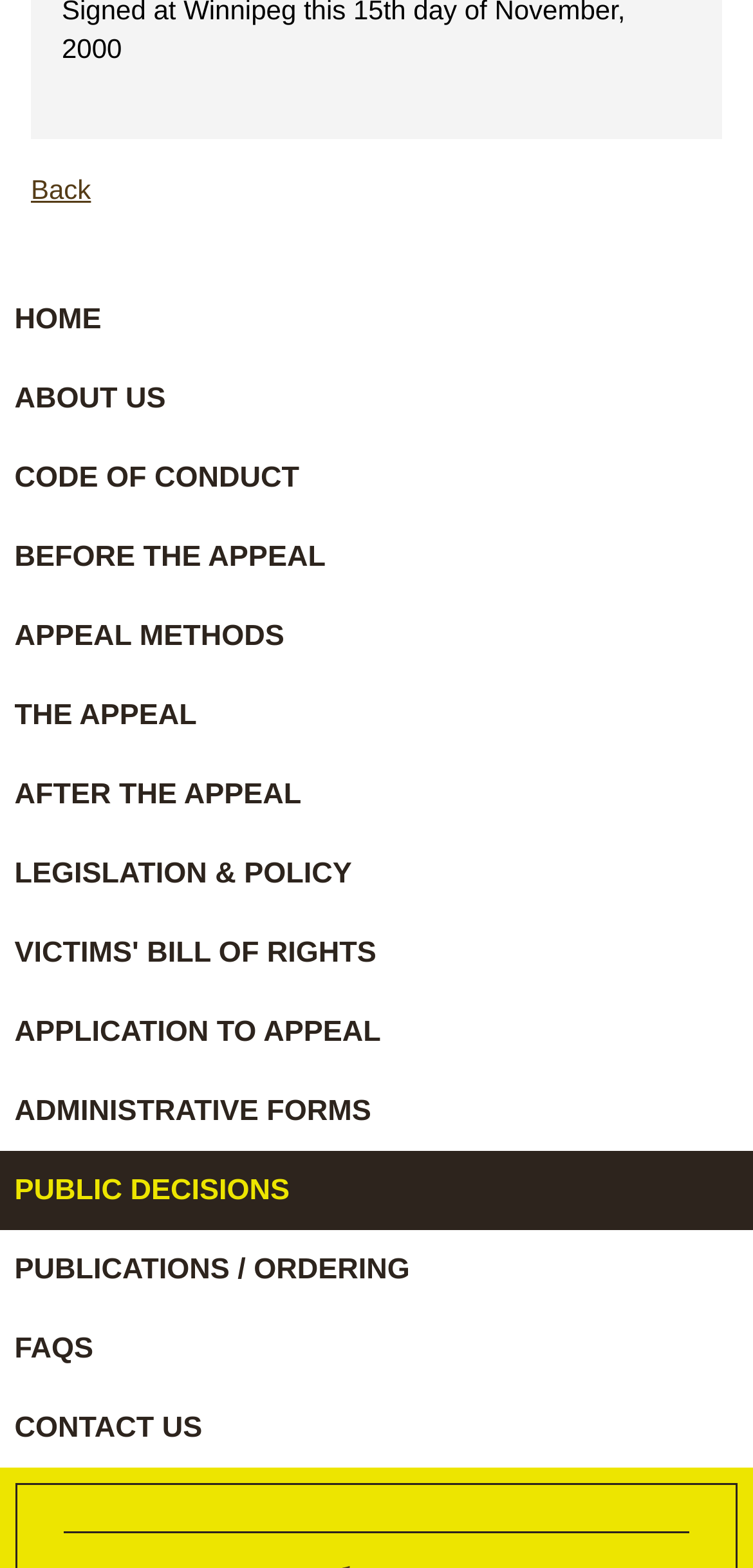What is the purpose of the 'Back' link?
Based on the visual content, answer with a single word or a brief phrase.

To go back